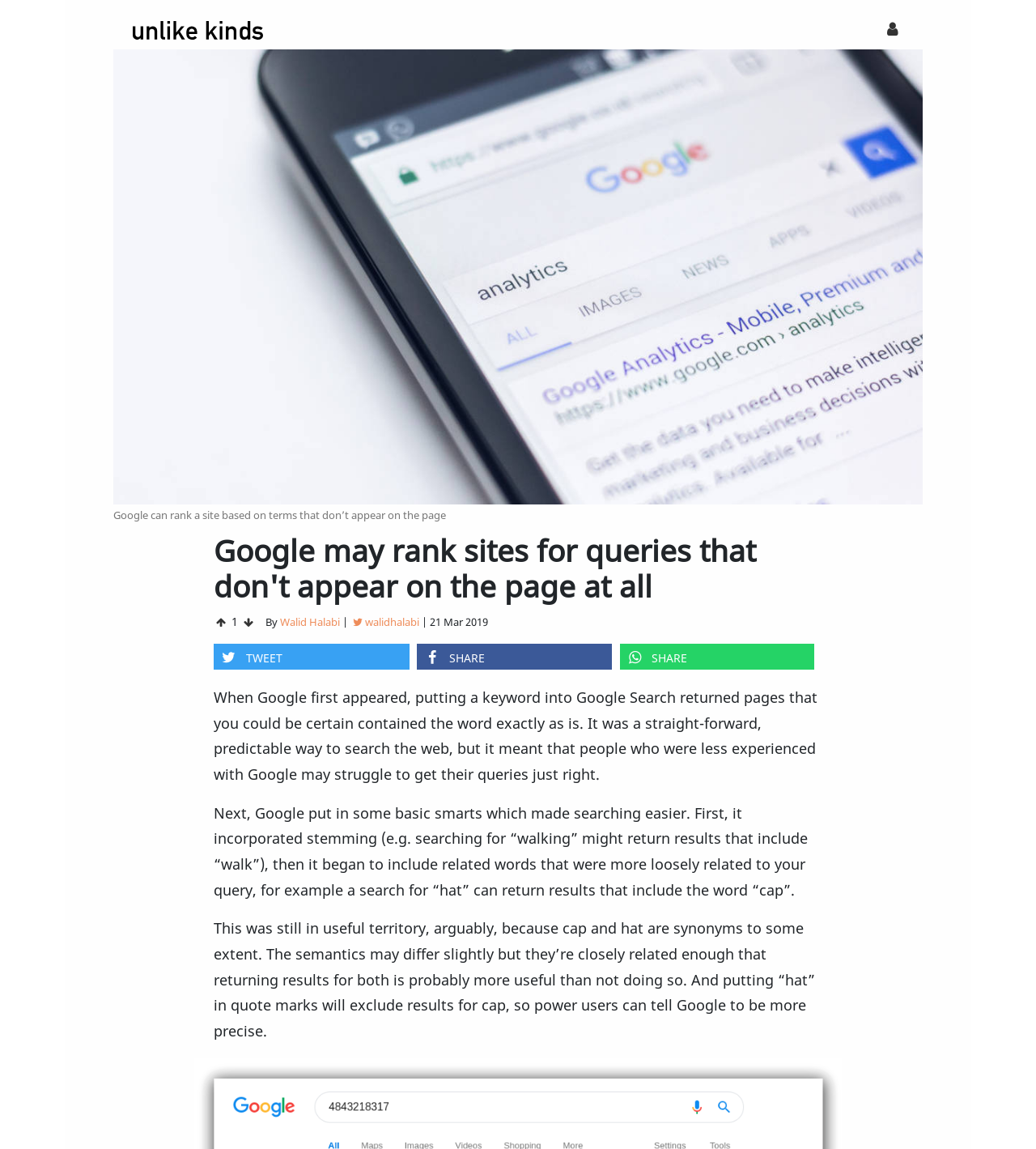What is the first word of the third paragraph?
Observe the image and answer the question with a one-word or short phrase response.

When